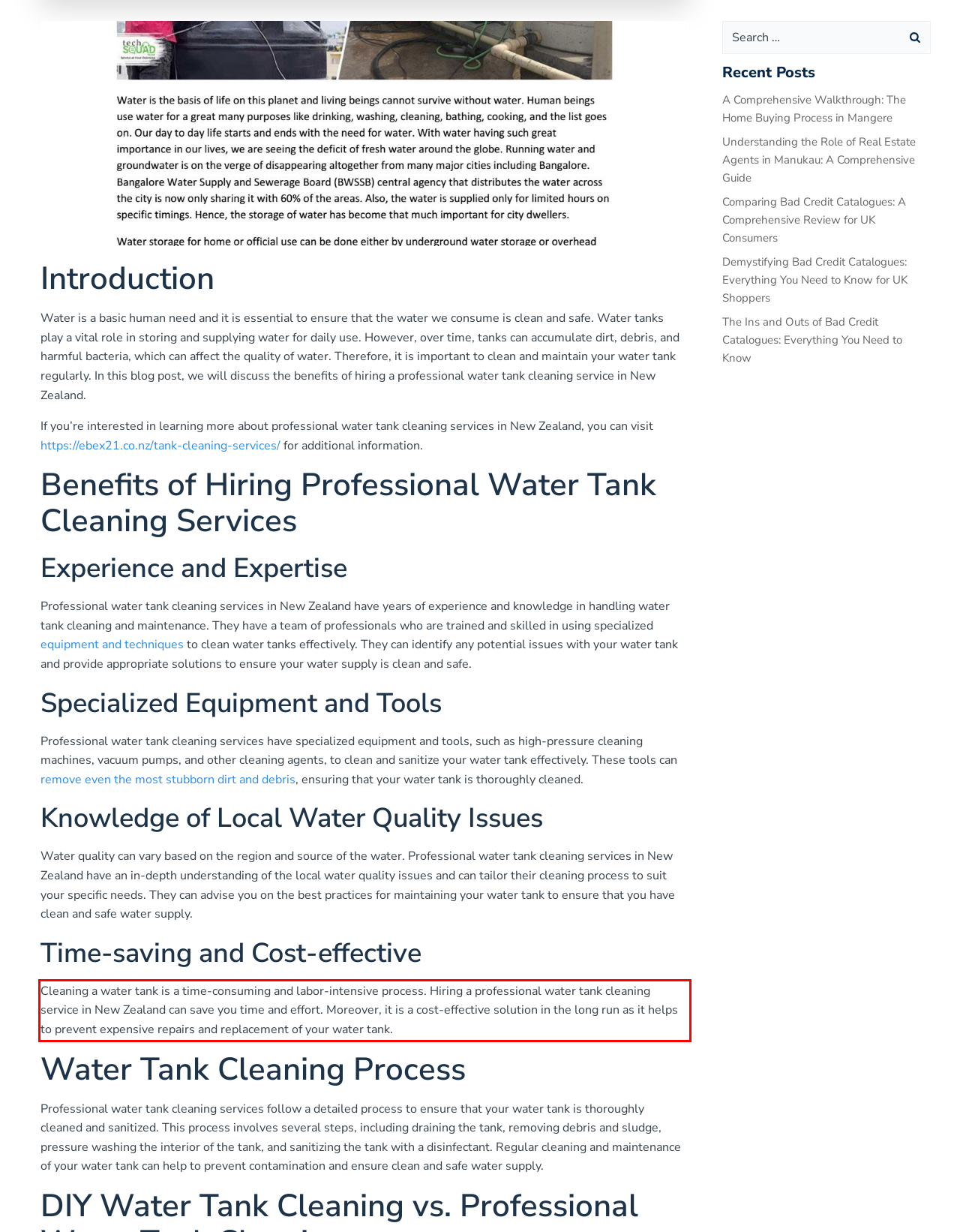Look at the provided screenshot of the webpage and perform OCR on the text within the red bounding box.

Cleaning a water tank is a time-consuming and labor-intensive process. Hiring a professional water tank cleaning service in New Zealand can save you time and effort. Moreover, it is a cost-effective solution in the long run as it helps to prevent expensive repairs and replacement of your water tank.